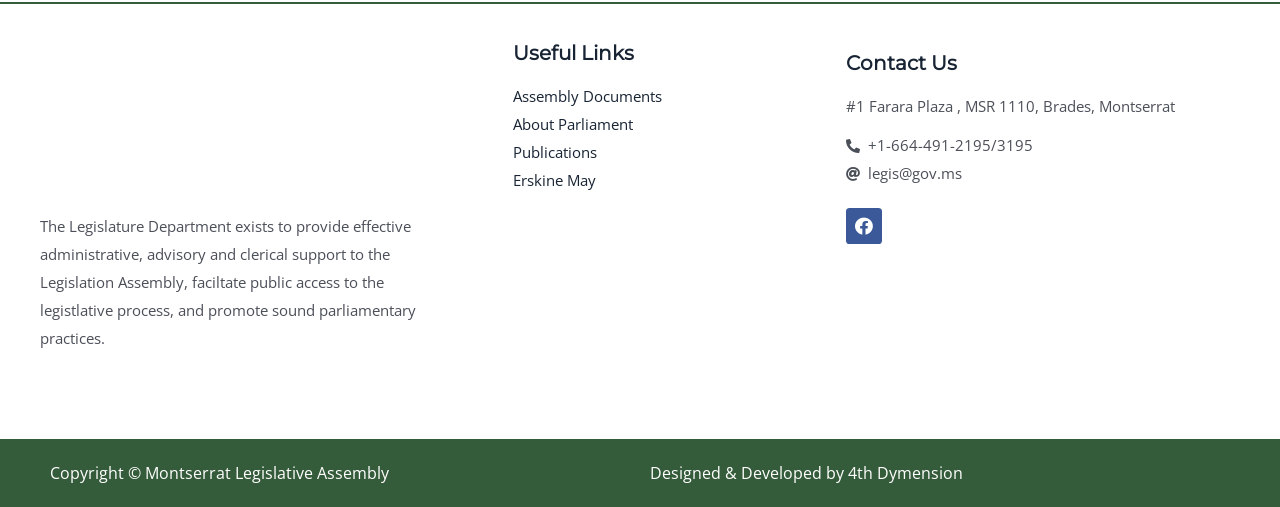How many links are under 'Useful Links'?
Look at the image and respond with a one-word or short-phrase answer.

4